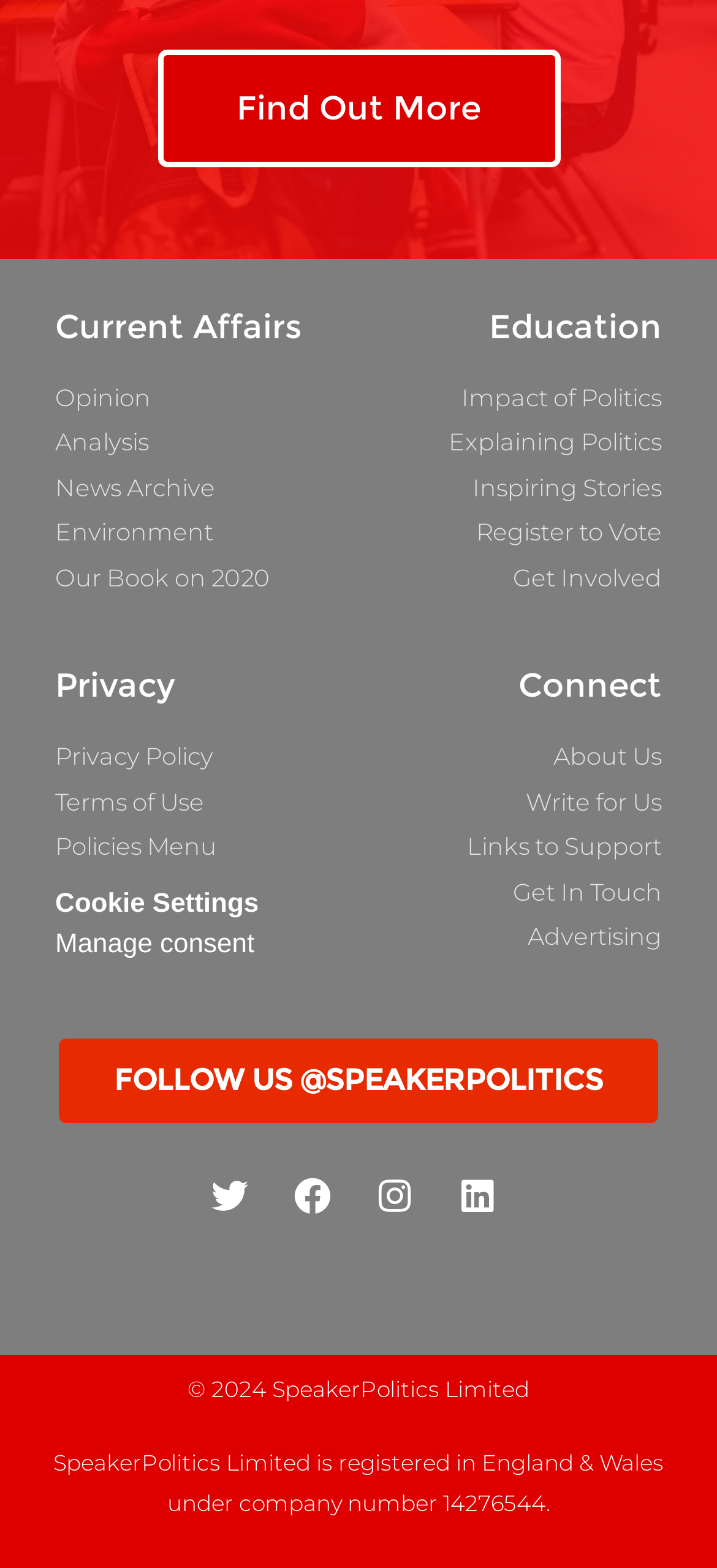Locate the bounding box coordinates of the item that should be clicked to fulfill the instruction: "Read the current affairs".

[0.077, 0.198, 0.474, 0.219]